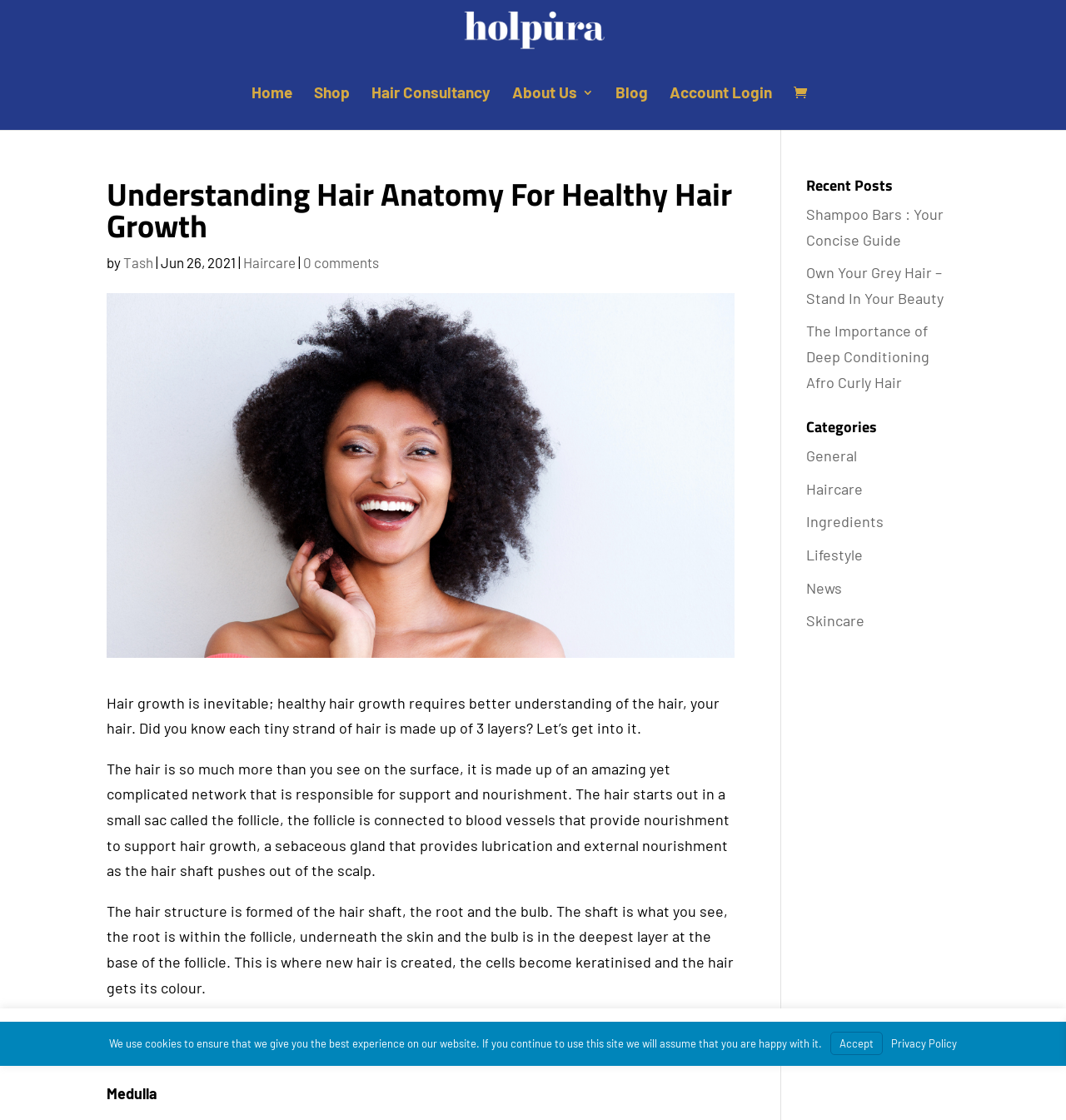Give a one-word or short phrase answer to the question: 
What is the topic of the article?

Hair anatomy